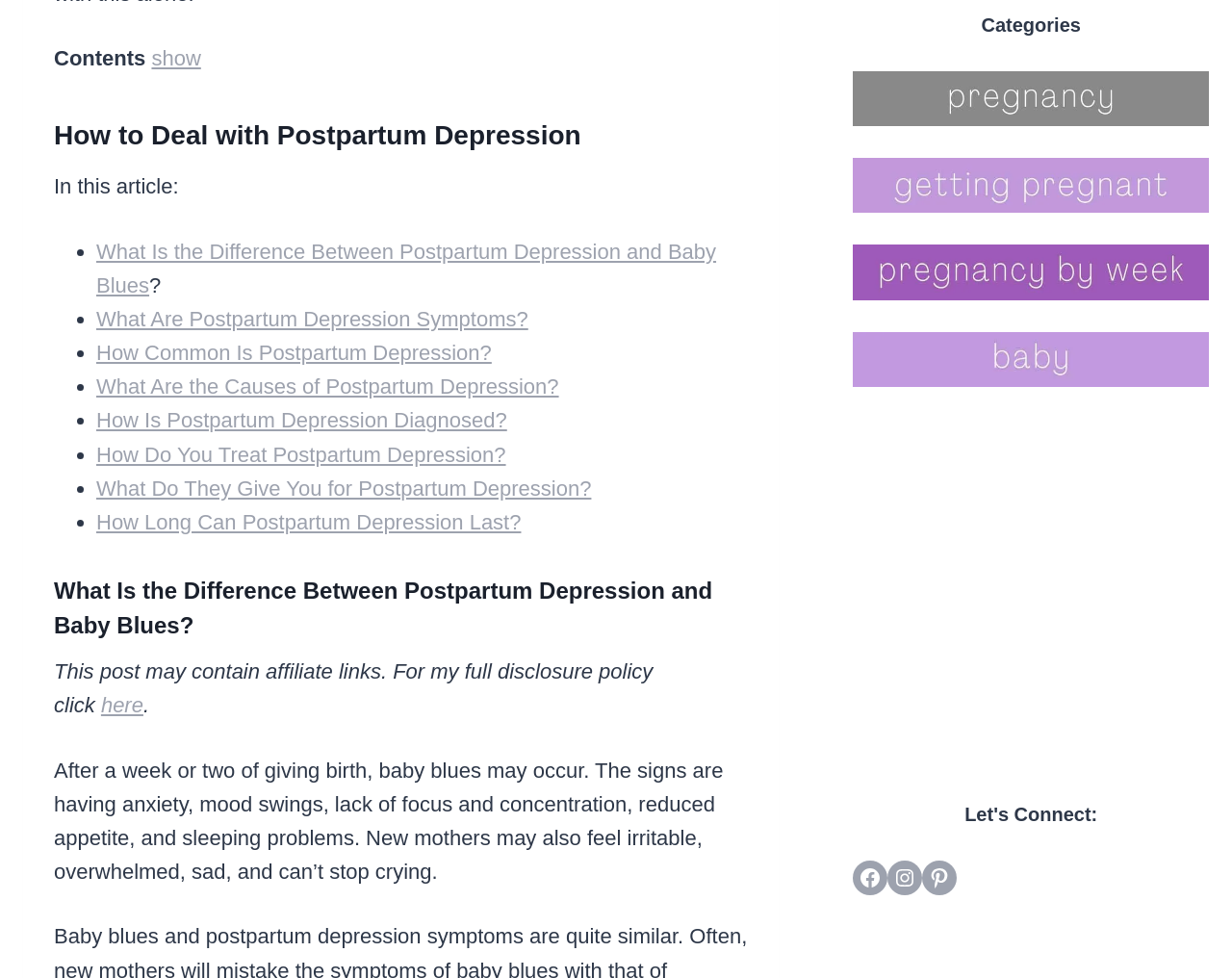How can readers connect with the author?
Using the image as a reference, give a one-word or short phrase answer.

Through Facebook, Instagram, Pinterest